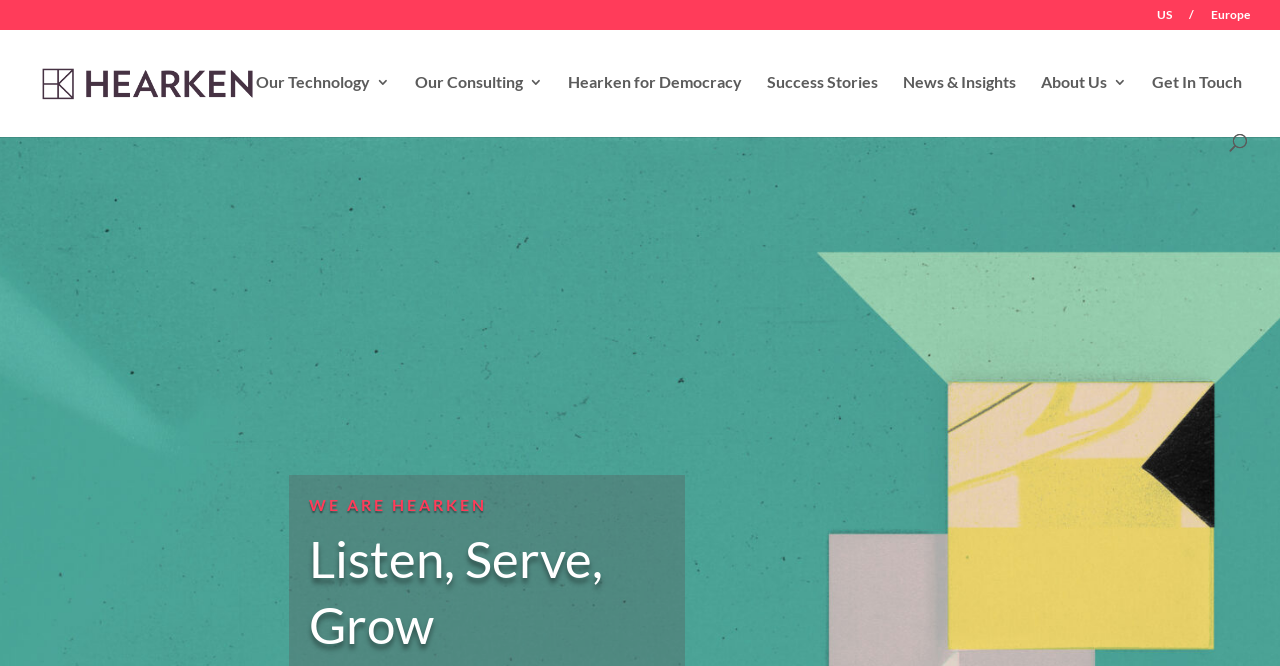Show me the bounding box coordinates of the clickable region to achieve the task as per the instruction: "Learn about Hearken's technology".

[0.2, 0.113, 0.305, 0.201]